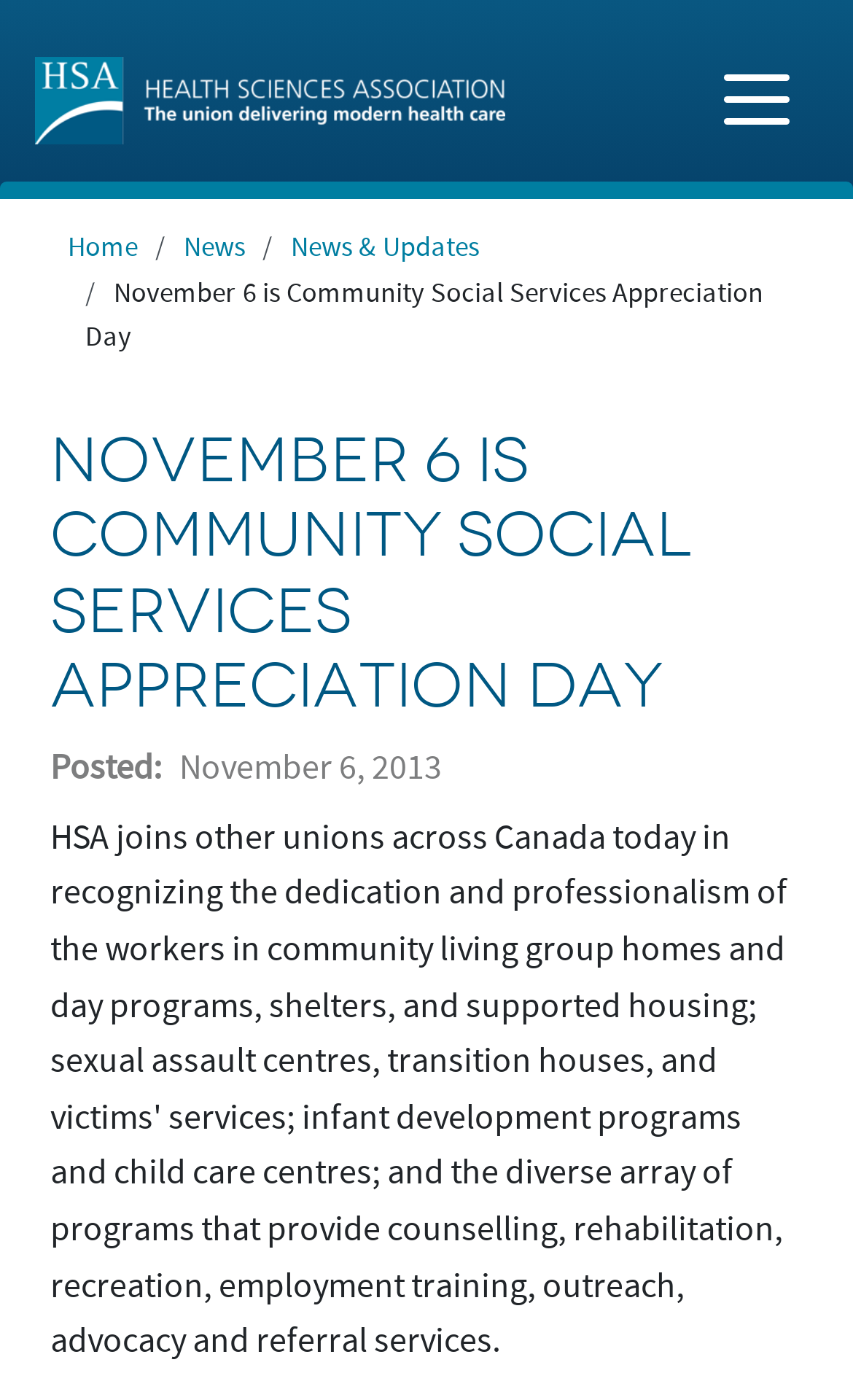What is the current page about?
Look at the image and respond with a one-word or short-phrase answer.

Community Social Services Appreciation Day